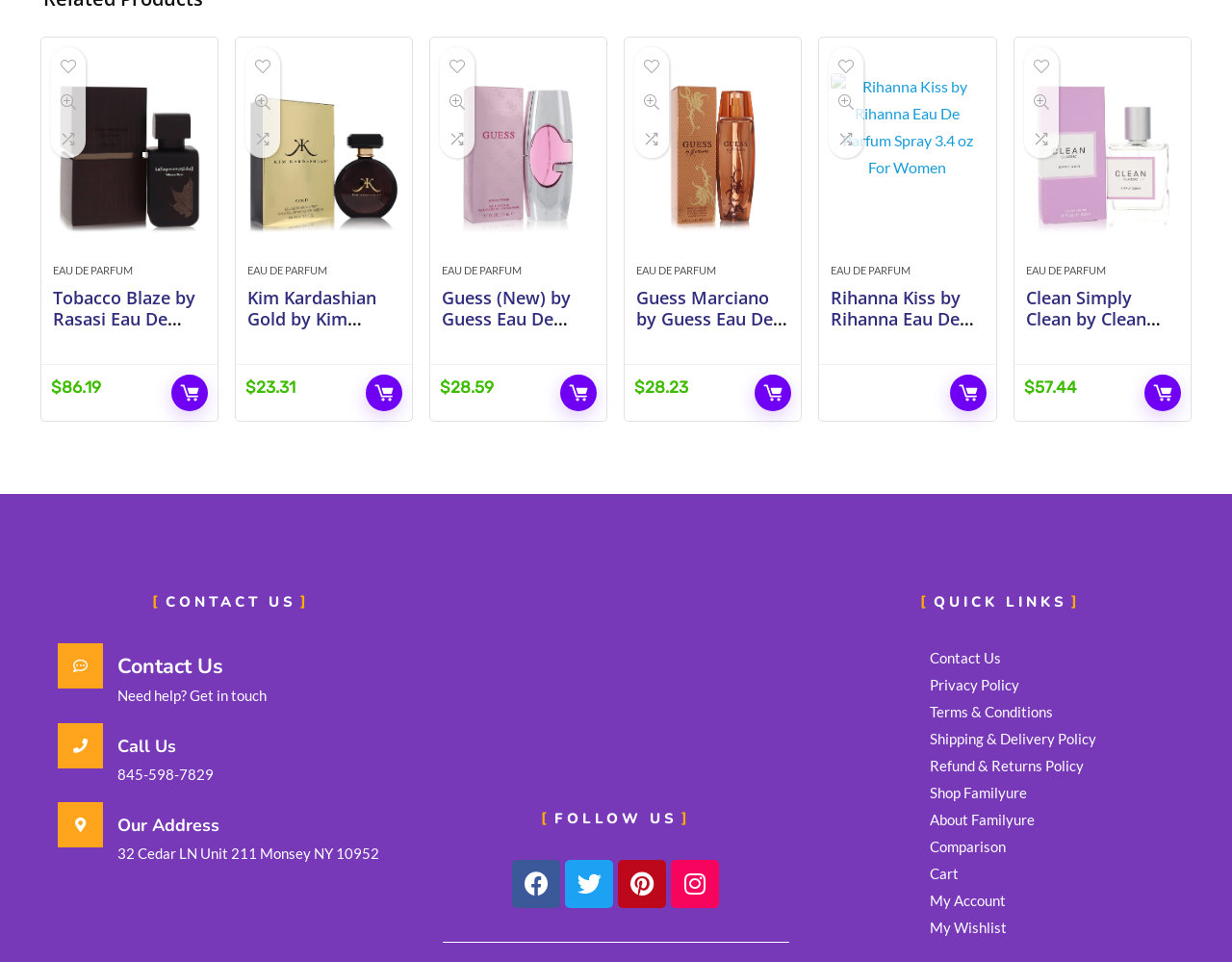Please determine the bounding box coordinates, formatted as (top-left x, top-left y, bottom-right x, bottom-right y), with all values as floating point numbers between 0 and 1. Identify the bounding box of the region described as: Shipping & Delivery Policy

[0.739, 0.753, 0.961, 0.781]